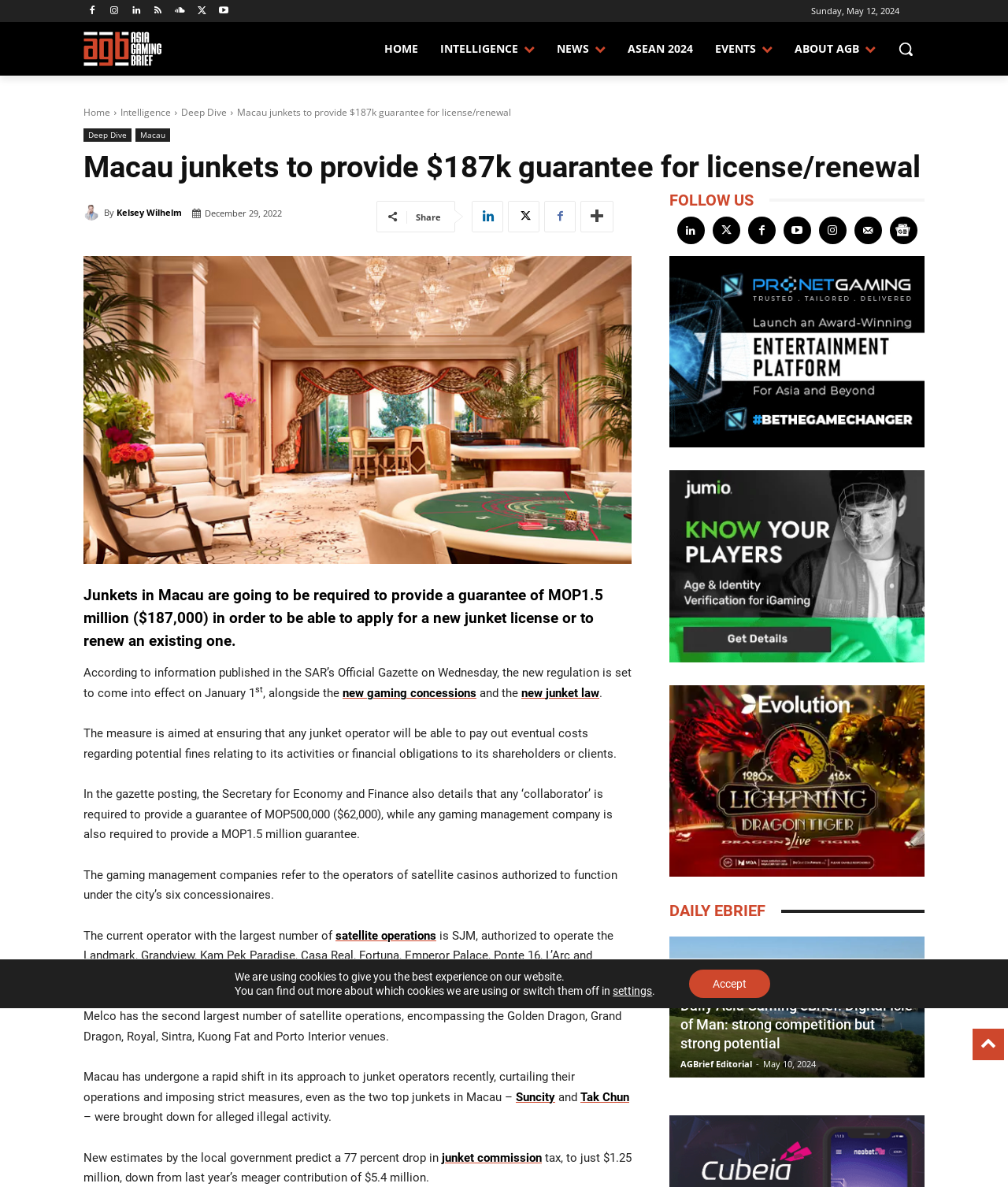Locate the bounding box coordinates of the area that needs to be clicked to fulfill the following instruction: "Go to Home page". The coordinates should be in the format of four float numbers between 0 and 1, namely [left, top, right, bottom].

[0.37, 0.025, 0.426, 0.057]